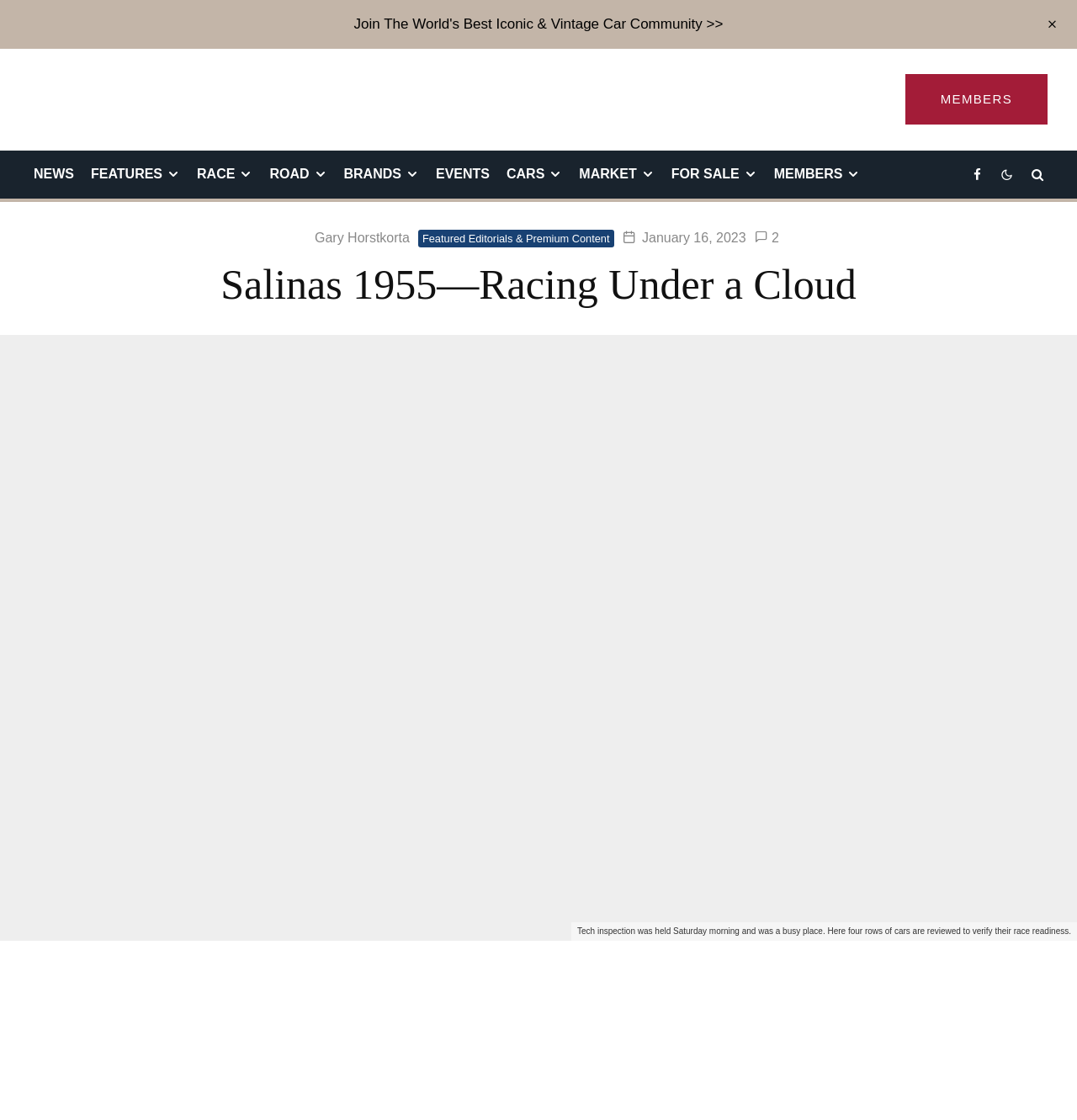Provide a thorough and detailed response to the question by examining the image: 
How many rows of cars are reviewed during tech inspection?

I found this answer by reading the StaticText element that says 'Tech inspection was held Saturday morning and was a busy place. Here four rows of cars are reviewed to verify their race readiness.' This text explicitly states that four rows of cars are reviewed.